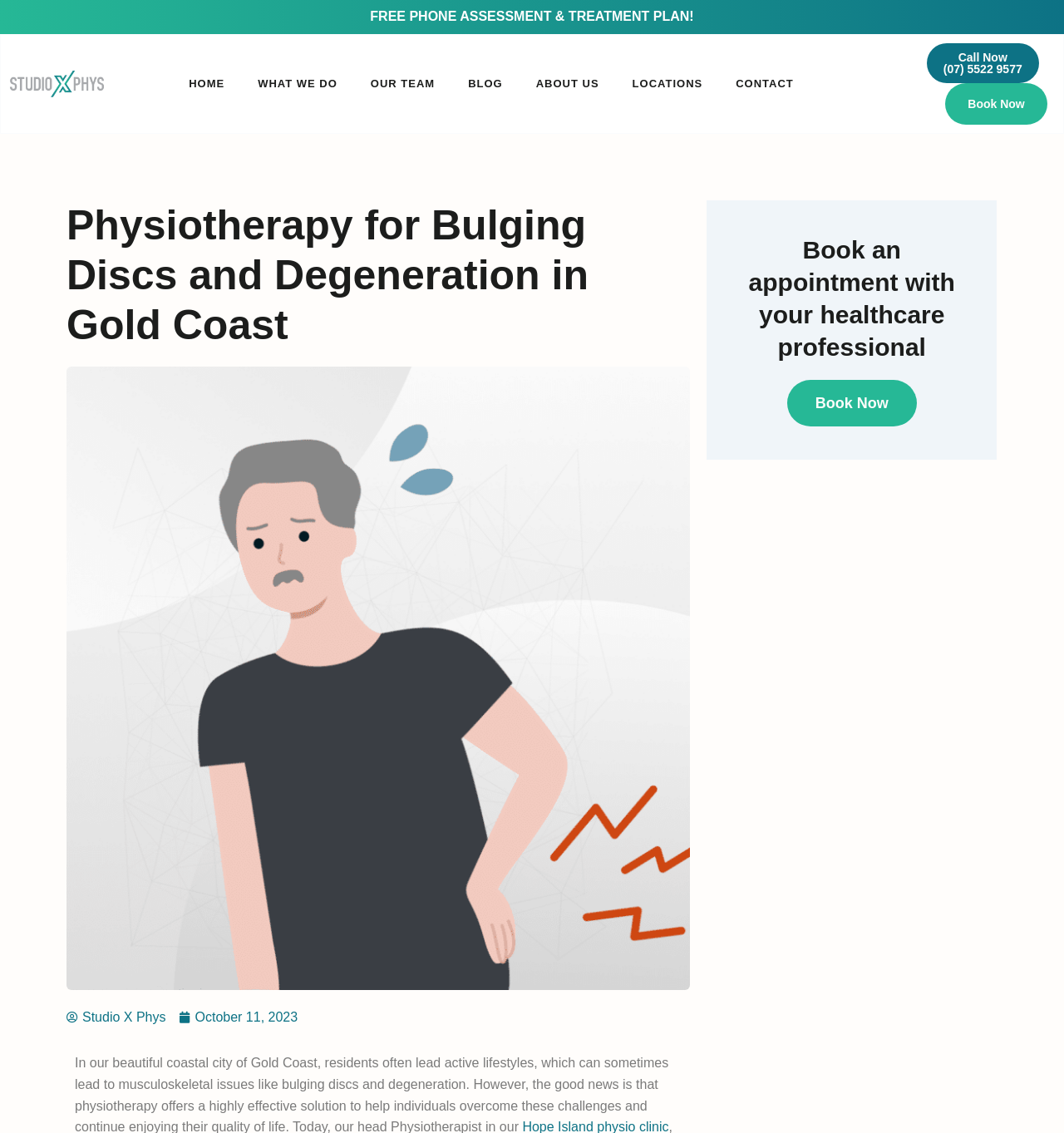What is the name of the physiotherapy studio?
Using the image as a reference, answer with just one word or a short phrase.

Studio X Phys